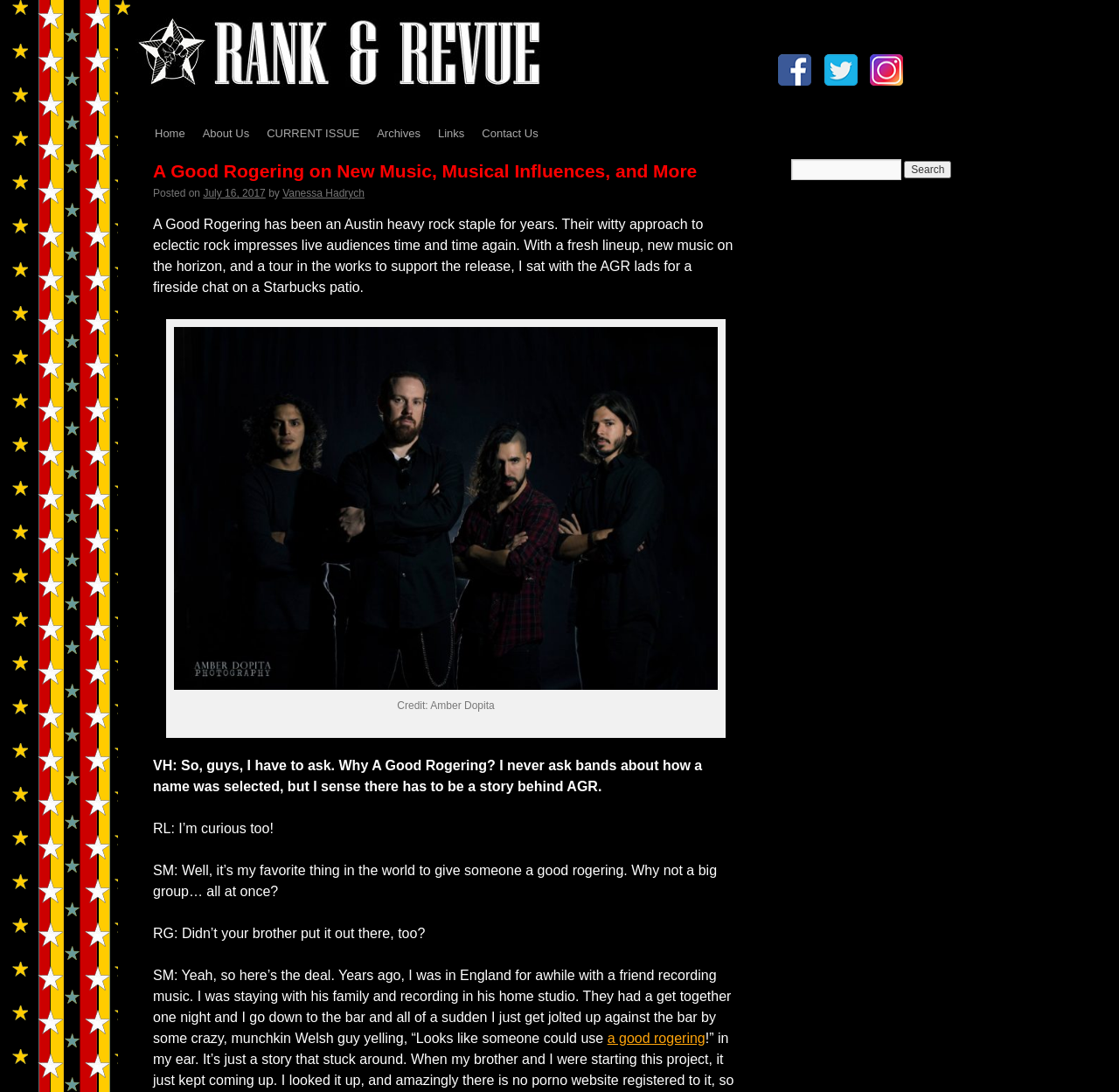Please provide a comprehensive response to the question below by analyzing the image: 
Who is the author of the article?

The author of the article is mentioned in the text as 'Vanessa Hadrych', which is linked to the author's name.